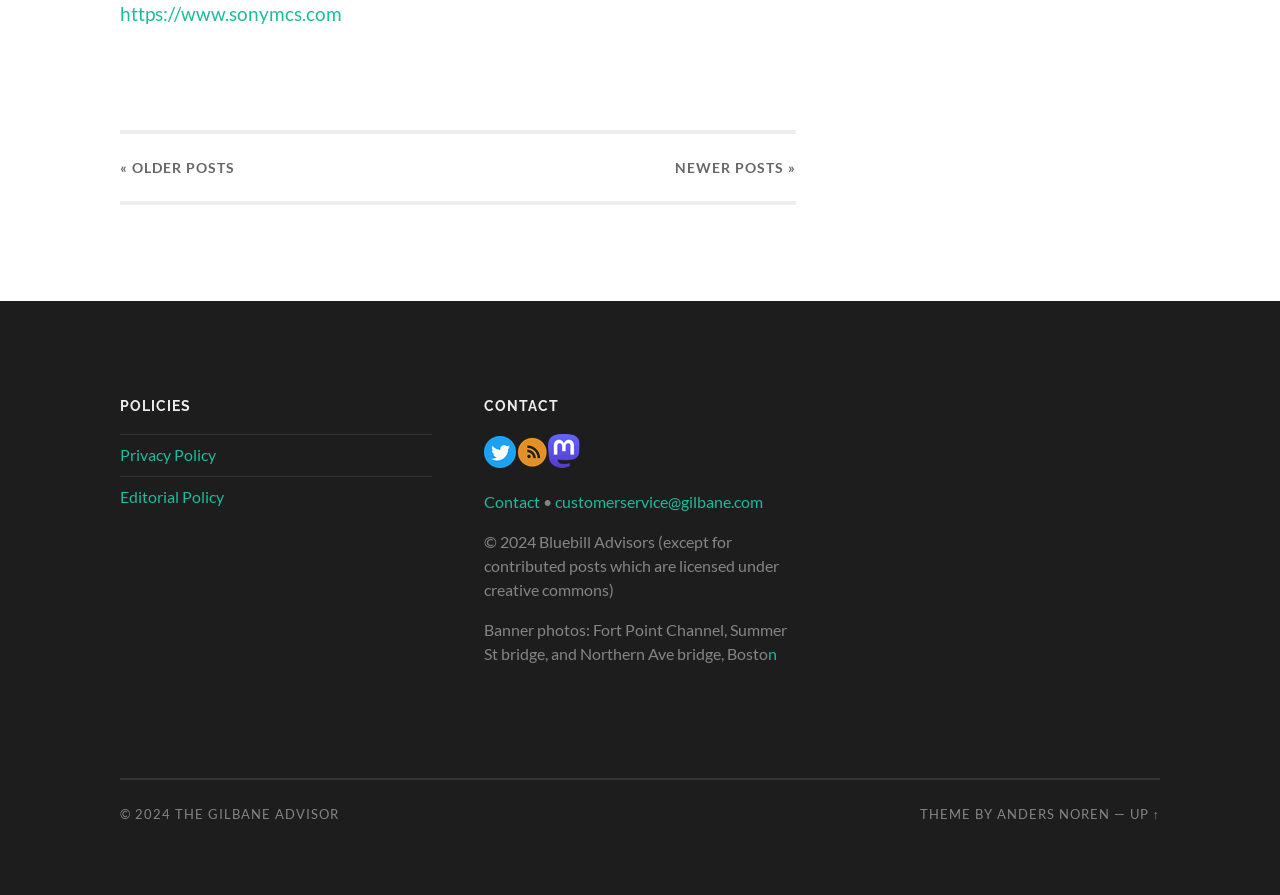Identify the bounding box coordinates for the element you need to click to achieve the following task: "go to the home page". The coordinates must be four float values ranging from 0 to 1, formatted as [left, top, right, bottom].

[0.094, 0.002, 0.267, 0.028]